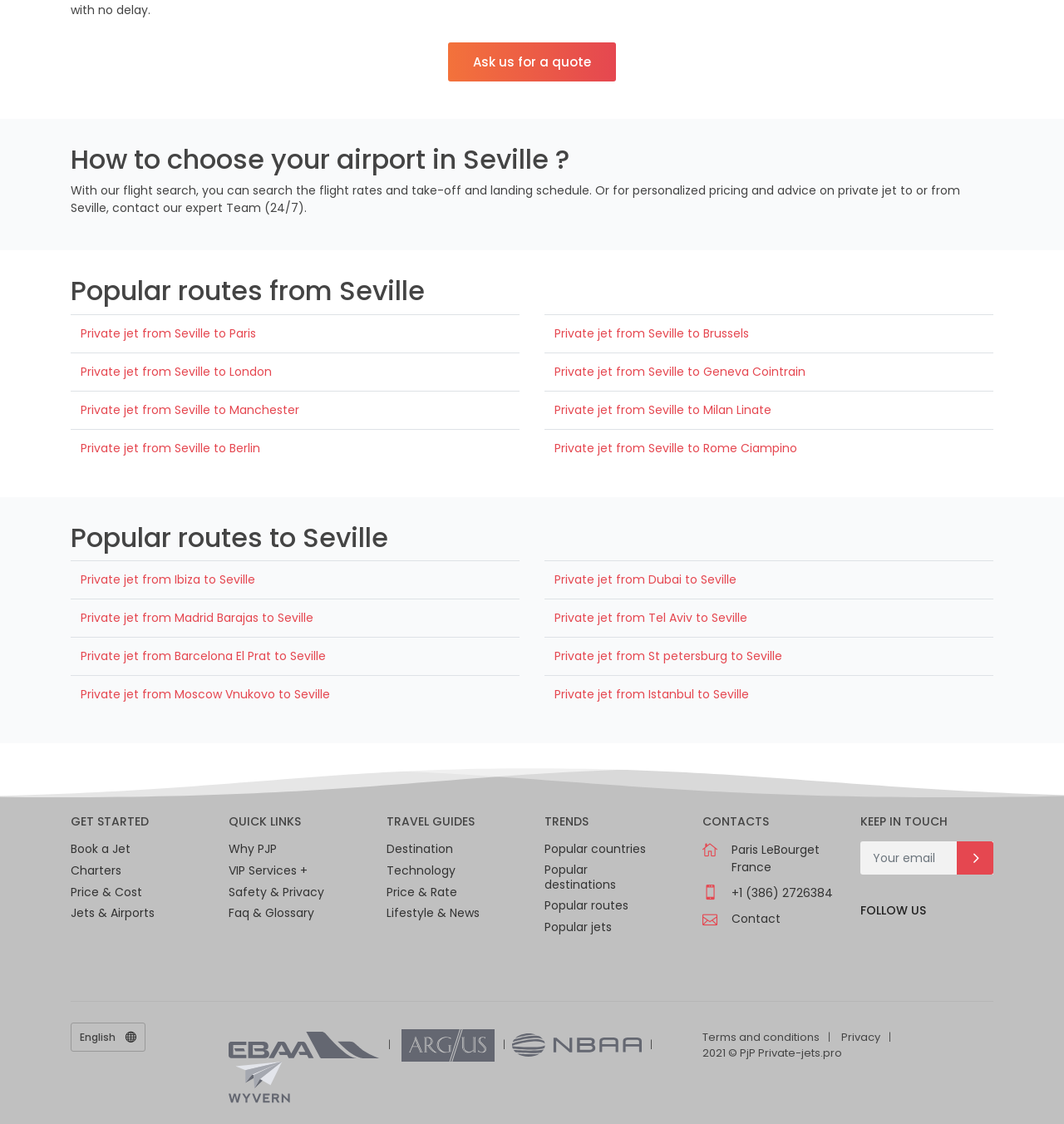Find the bounding box coordinates of the clickable element required to execute the following instruction: "Search for private jet from Seville to Paris". Provide the coordinates as four float numbers between 0 and 1, i.e., [left, top, right, bottom].

[0.076, 0.289, 0.241, 0.304]